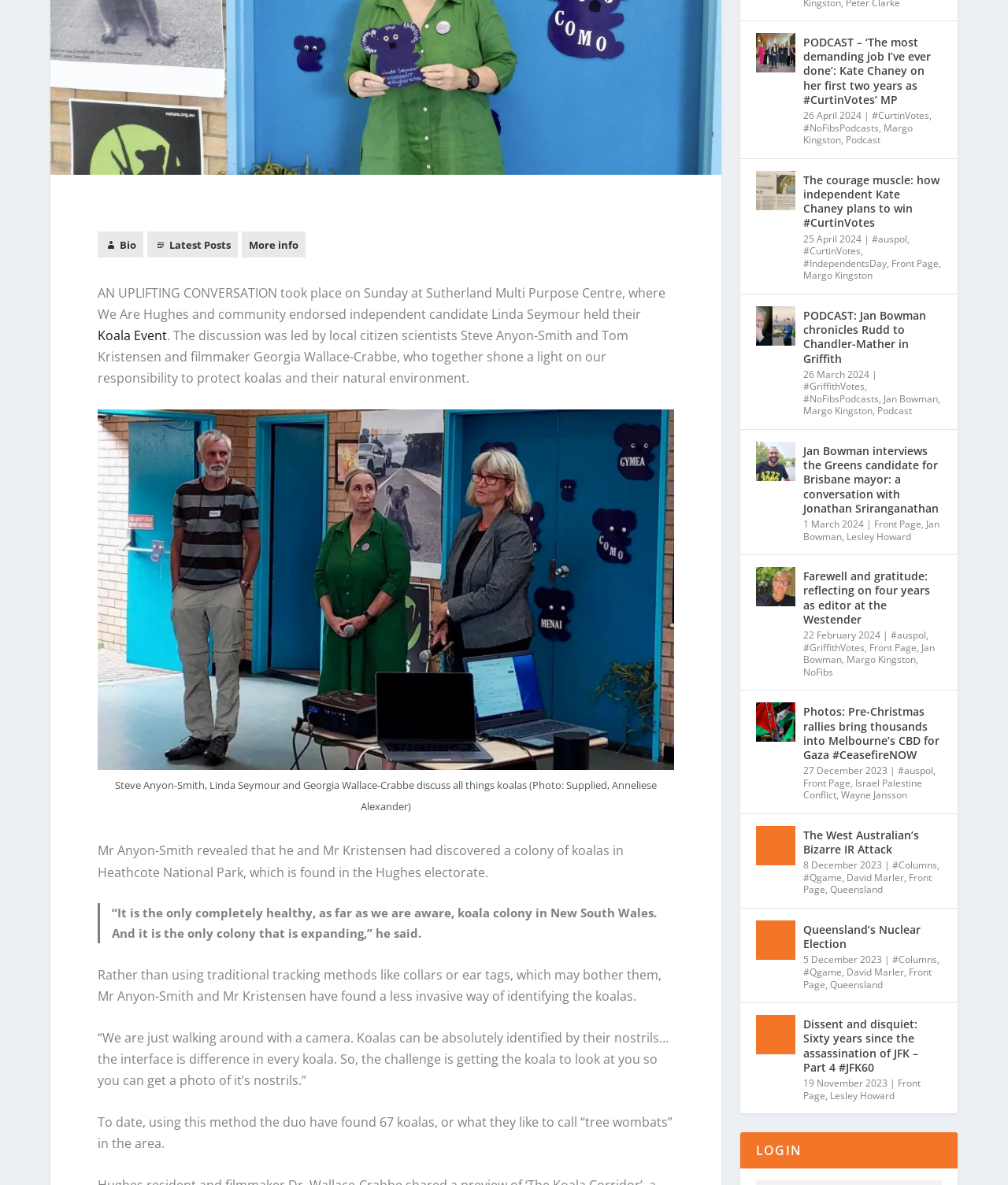Give the bounding box coordinates for this UI element: "#Columns". The coordinates should be four float numbers between 0 and 1, arranged as [left, top, right, bottom].

[0.885, 0.796, 0.93, 0.807]